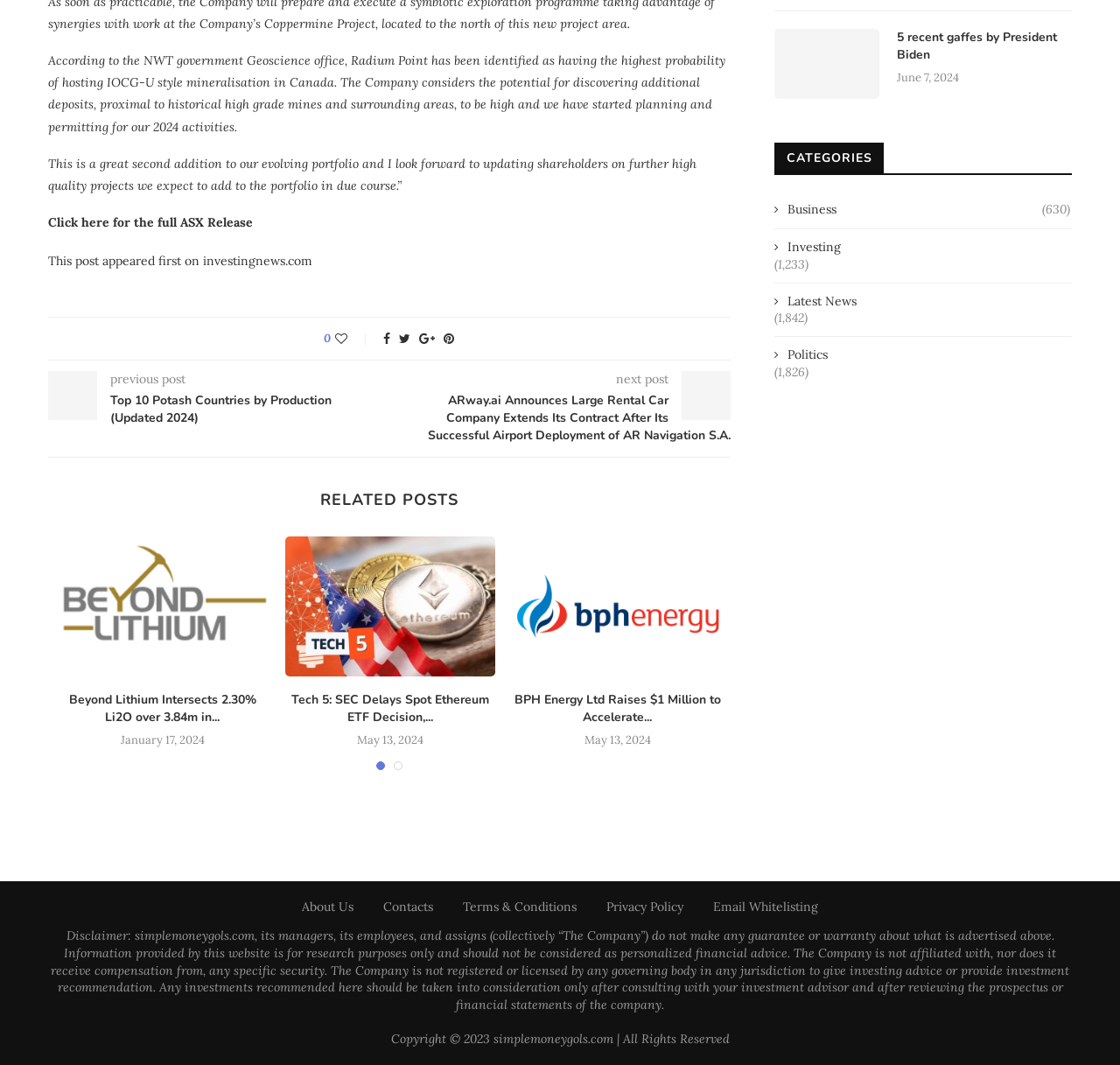What is the disclaimer about?
Can you give a detailed and elaborate answer to the question?

The disclaimer states that simplemoneygols.com, its managers, its employees, and assigns do not make any guarantee or warranty about what is advertised on the website, and that information provided is for research purposes only and should not be considered as personalized financial advice.